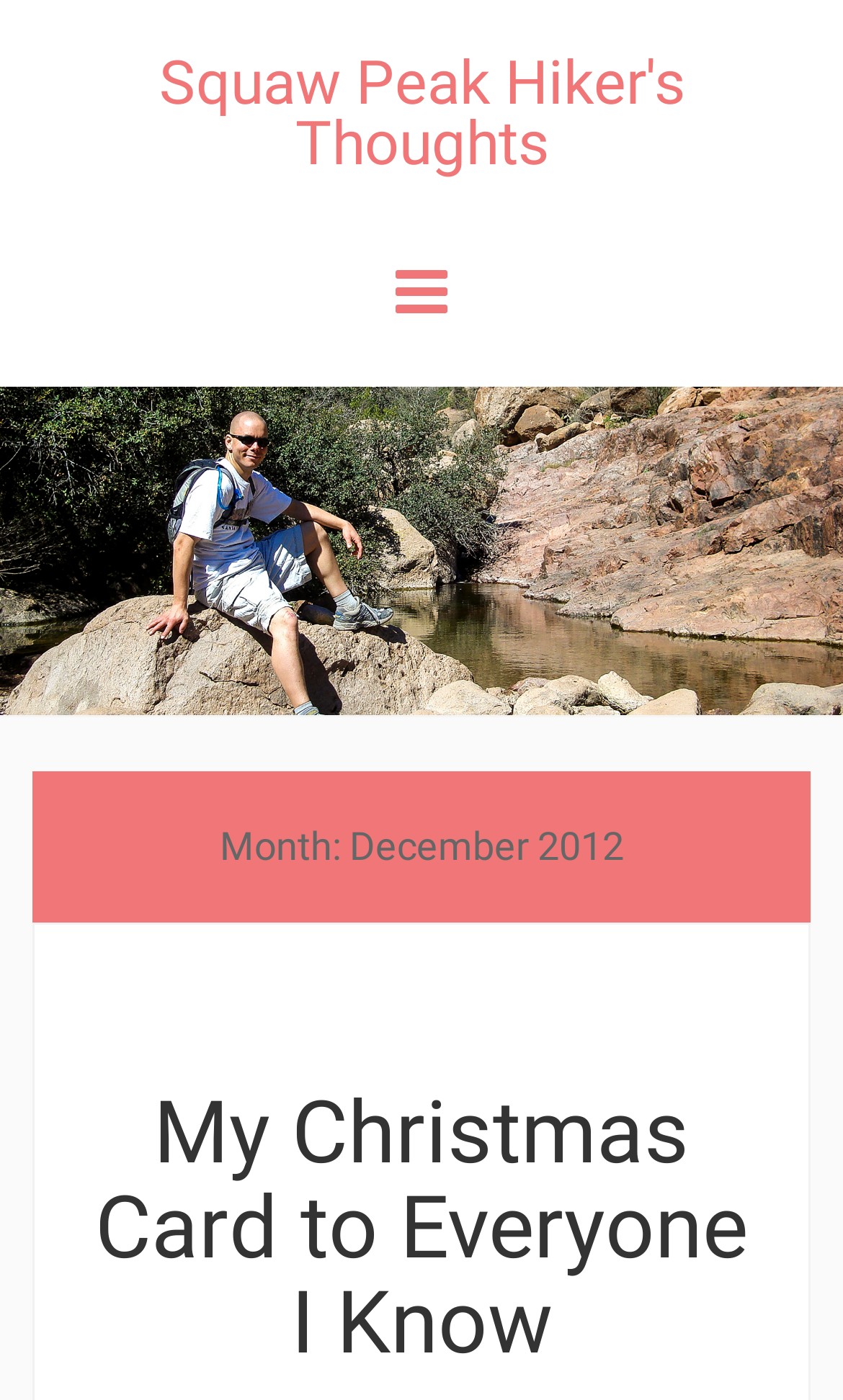Find the bounding box coordinates of the UI element according to this description: "Squaw Peak Hiker's Thoughts".

[0.188, 0.034, 0.812, 0.128]